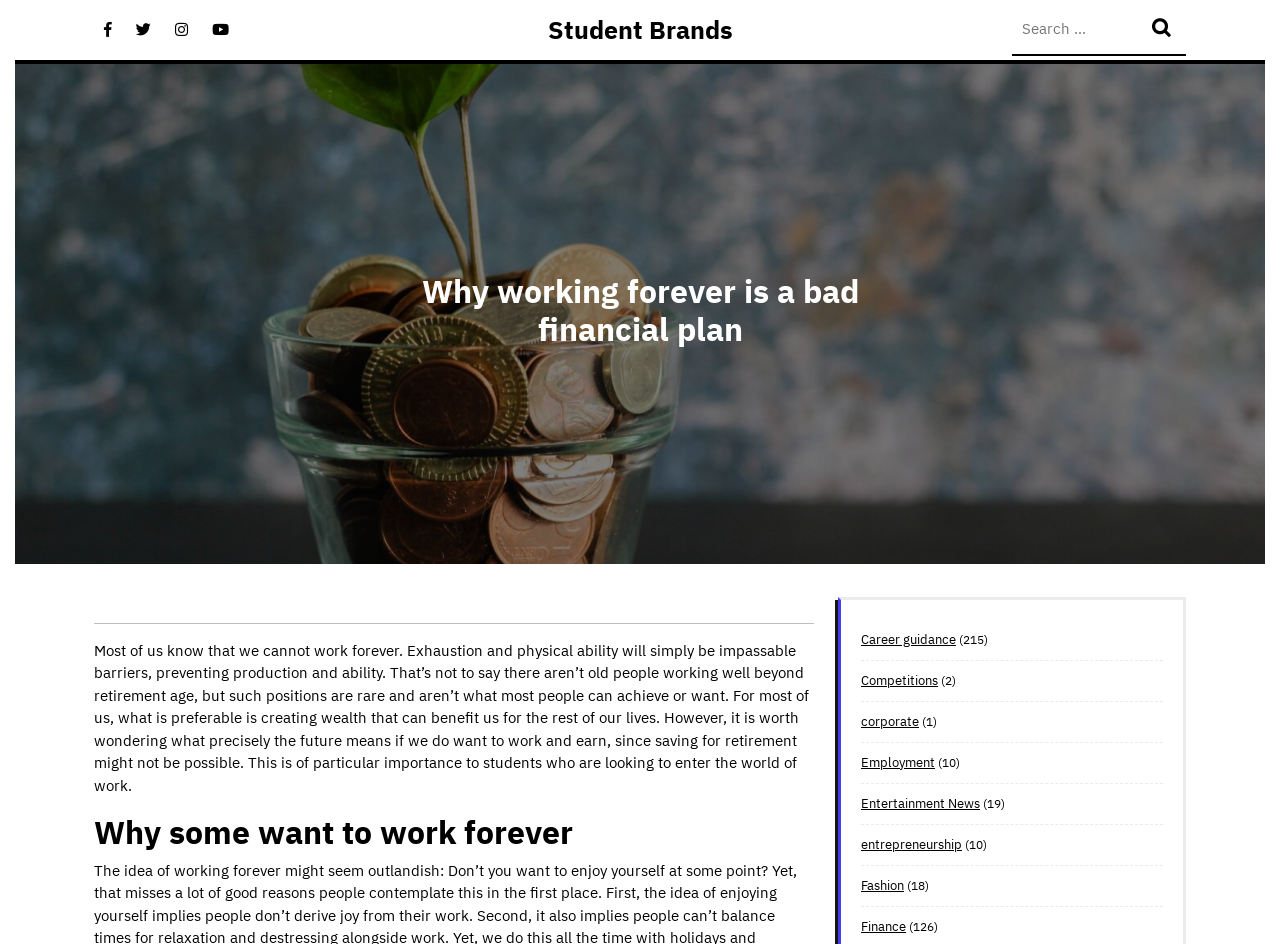Please locate the bounding box coordinates for the element that should be clicked to achieve the following instruction: "Click on Student Brands". Ensure the coordinates are given as four float numbers between 0 and 1, i.e., [left, top, right, bottom].

[0.428, 0.014, 0.572, 0.049]